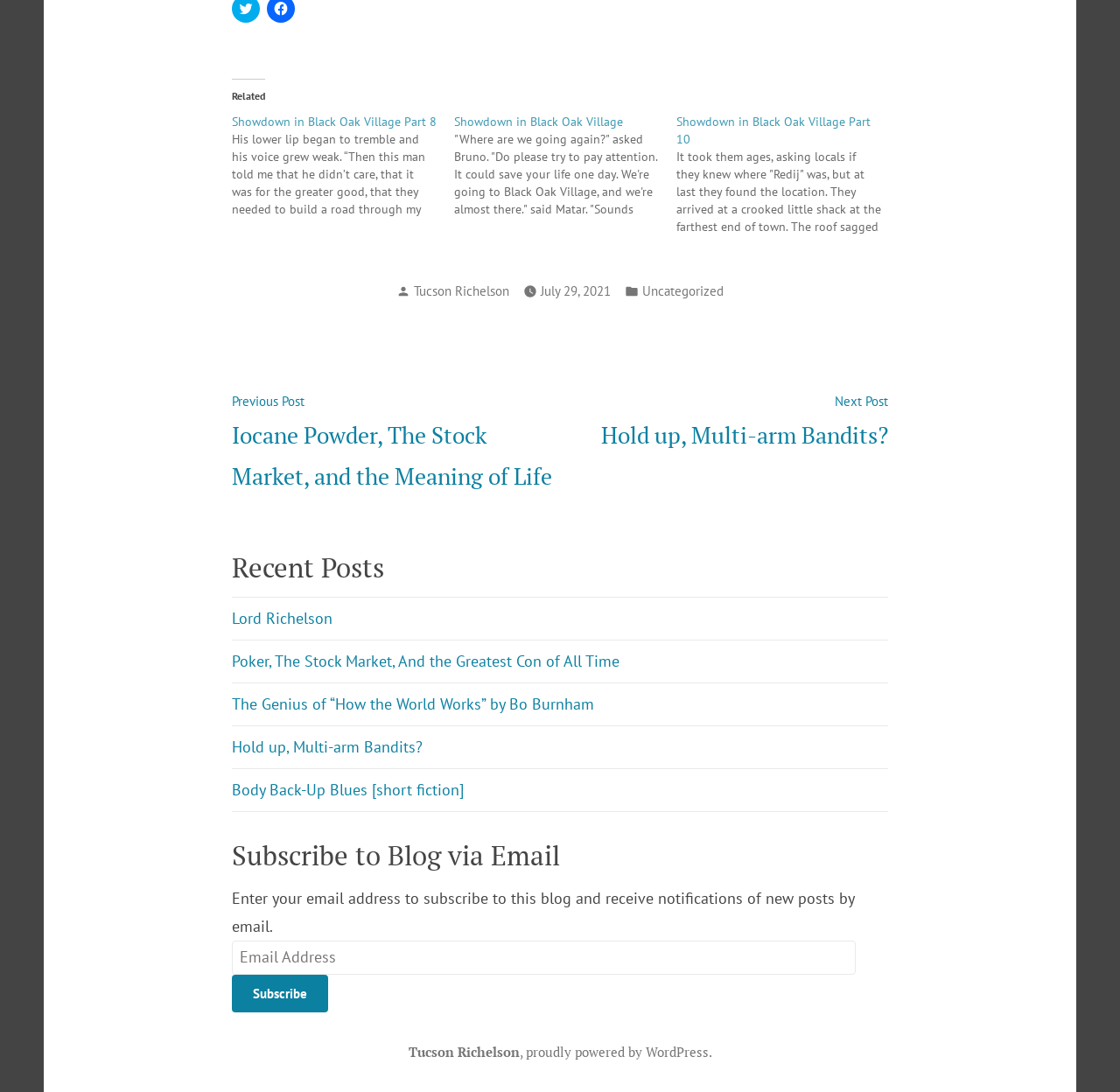Answer the following query with a single word or phrase:
How many posts are shown in the 'Recent Posts' section?

5